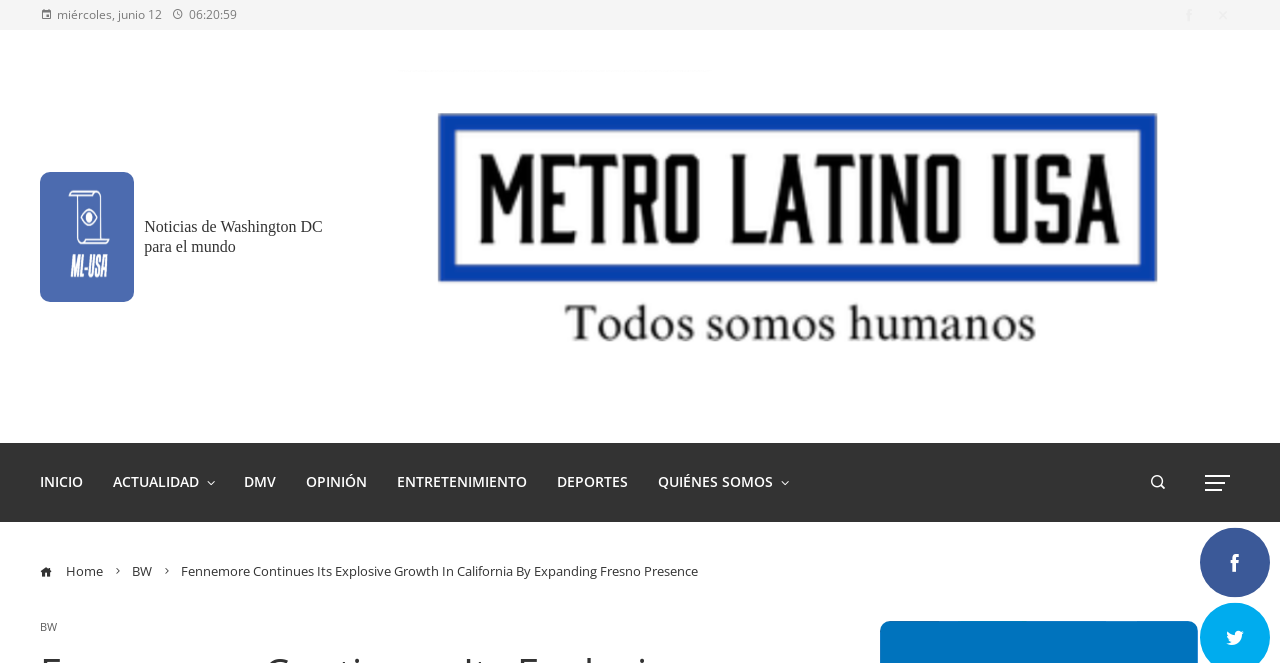Determine the bounding box for the described HTML element: "Quiénes Somos". Ensure the coordinates are four float numbers between 0 and 1 in the format [left, top, right, bottom].

[0.514, 0.705, 0.616, 0.751]